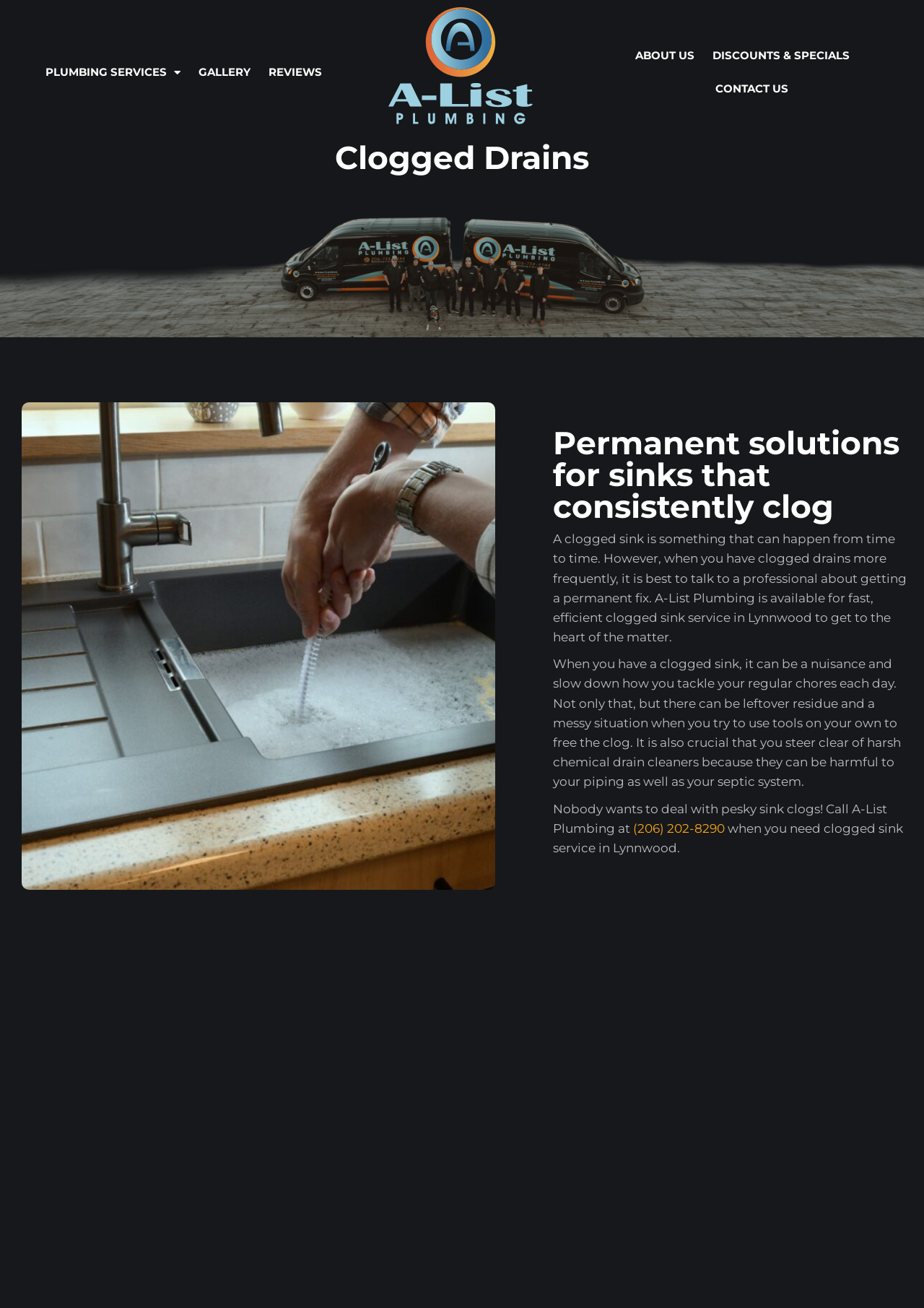Provide the bounding box coordinates for the UI element that is described as: "Discounts & Specials".

[0.771, 0.03, 0.92, 0.055]